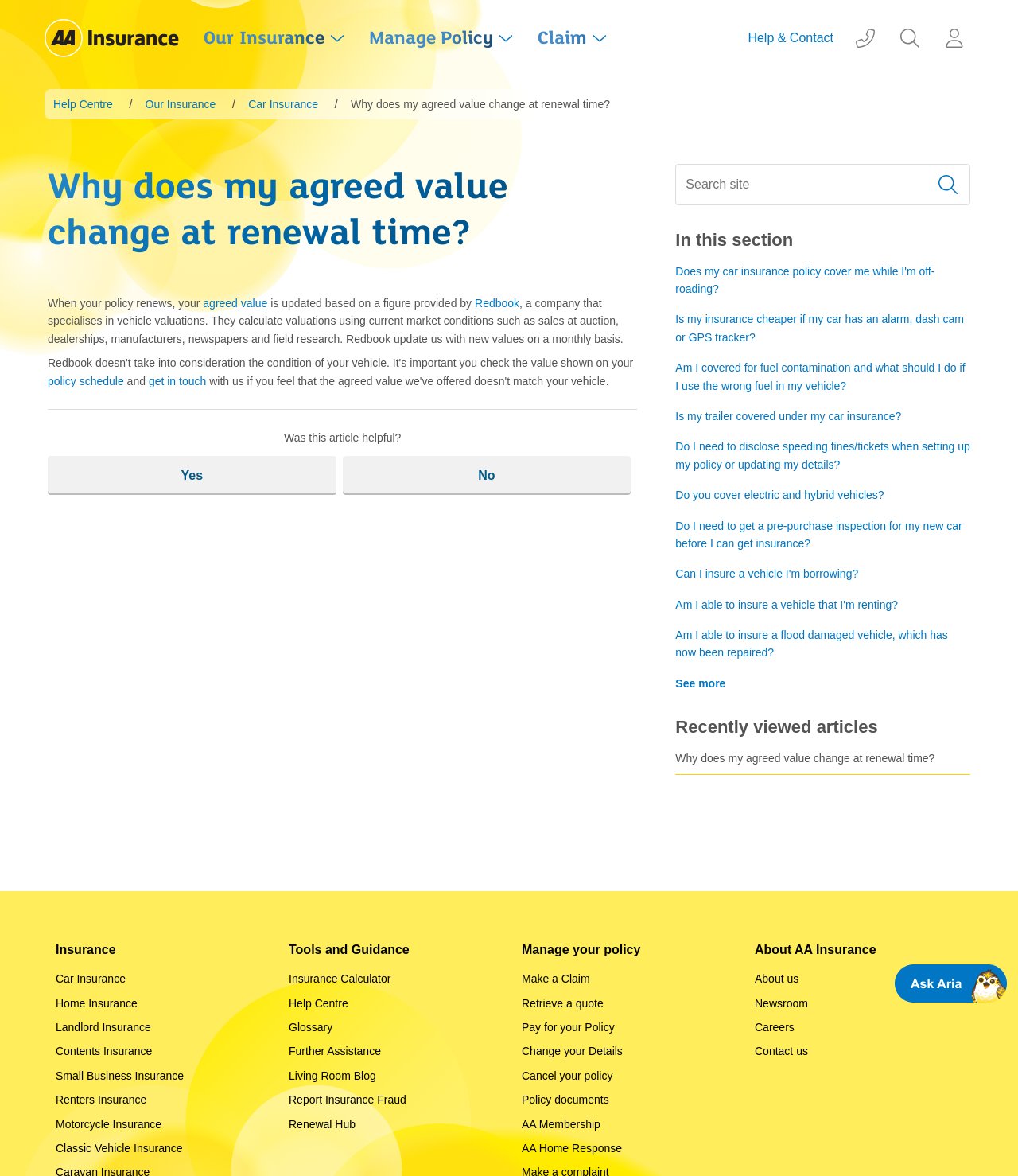Determine the bounding box for the UI element described here: "Permanent link to this record".

None